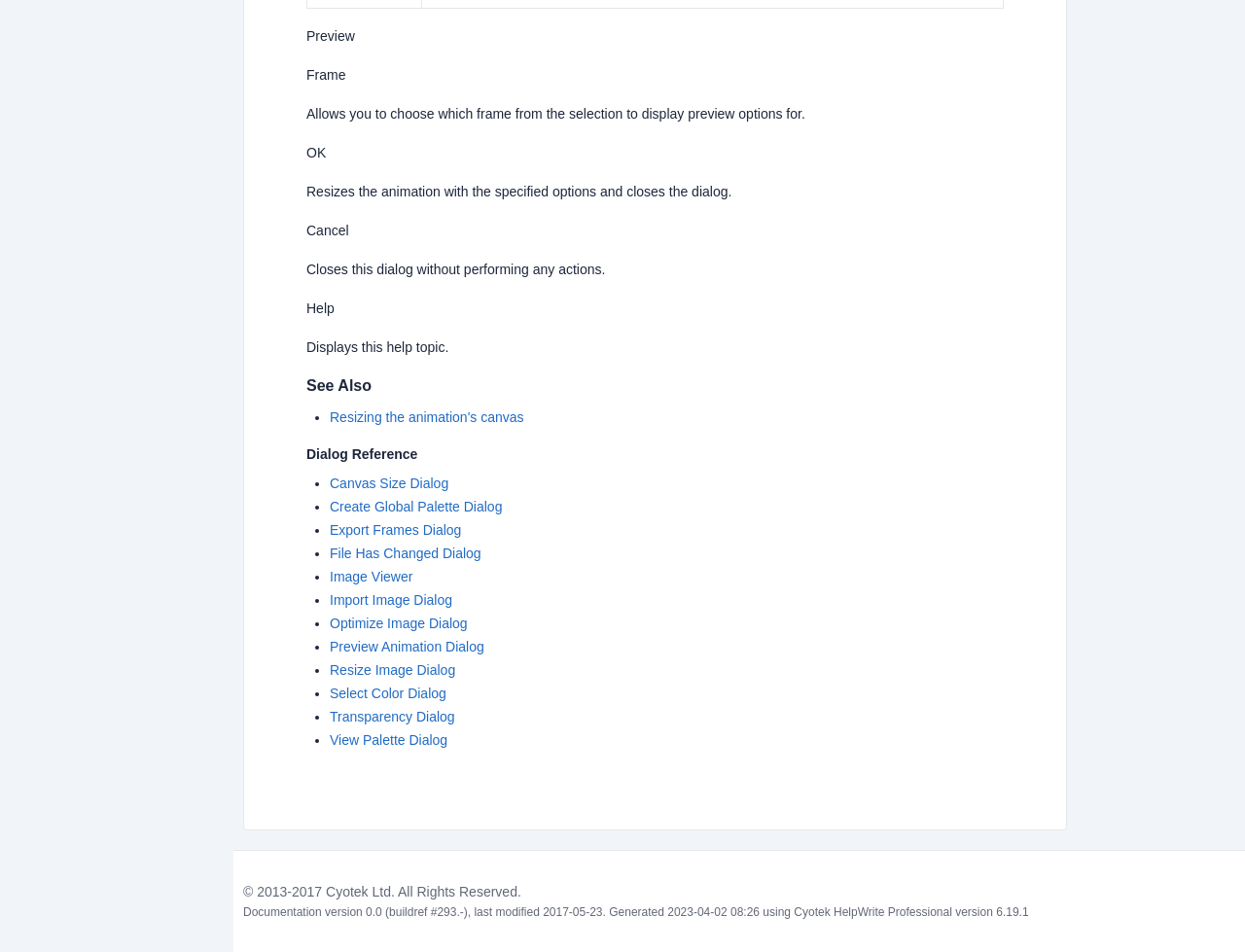Determine the bounding box coordinates of the region that needs to be clicked to achieve the task: "Click the 'OK' button".

[0.246, 0.152, 0.262, 0.169]